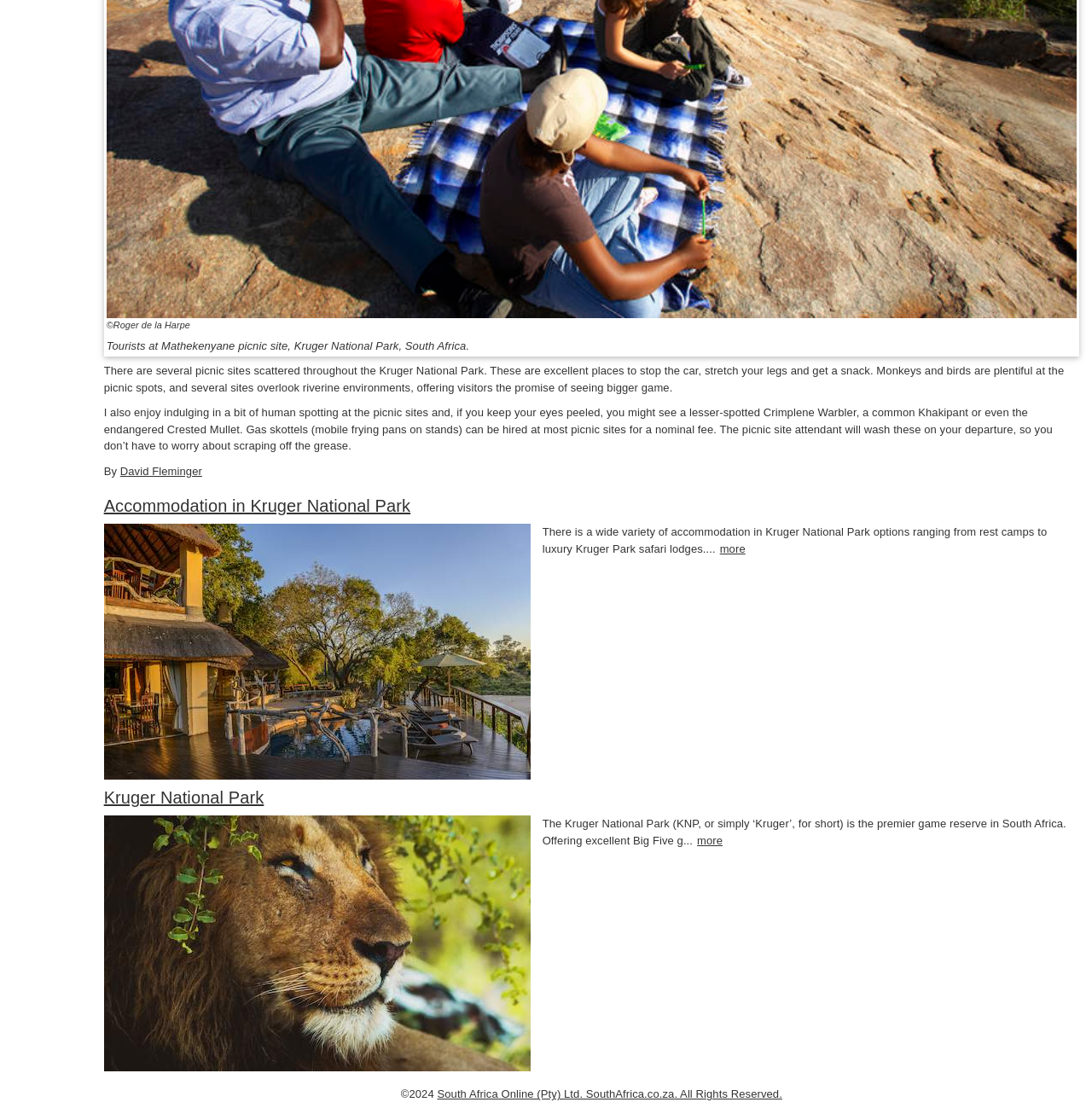What is the purpose of gas skottels at picnic sites?
From the details in the image, answer the question comprehensively.

The purpose of gas skottels at picnic sites can be inferred from the text which mentions that gas skottels can be hired at most picnic sites for a nominal fee, and it is described as a mobile frying pan on a stand, indicating that it is used for frying.